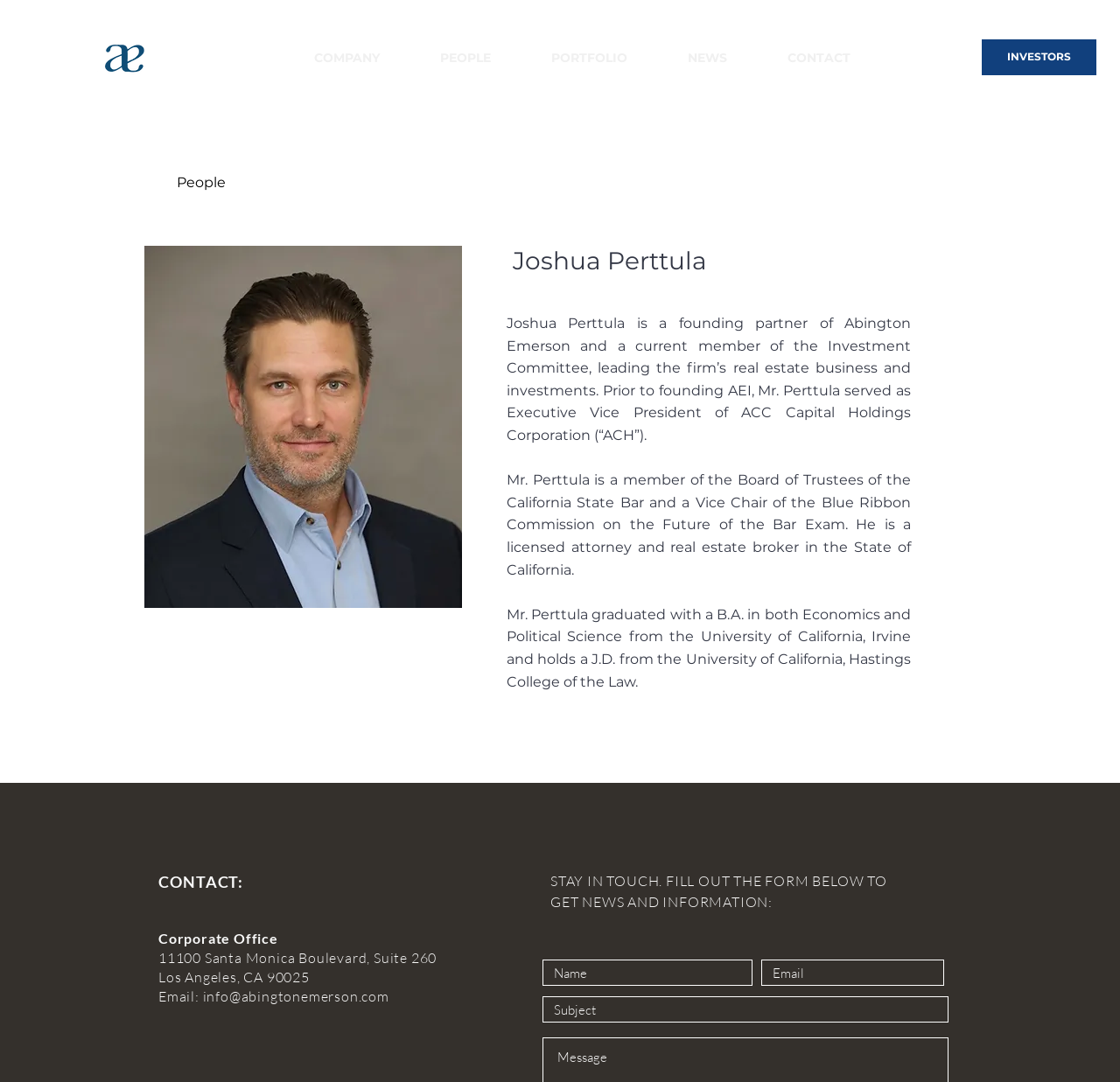Indicate the bounding box coordinates of the clickable region to achieve the following instruction: "Enter your name in the form."

[0.484, 0.887, 0.672, 0.911]